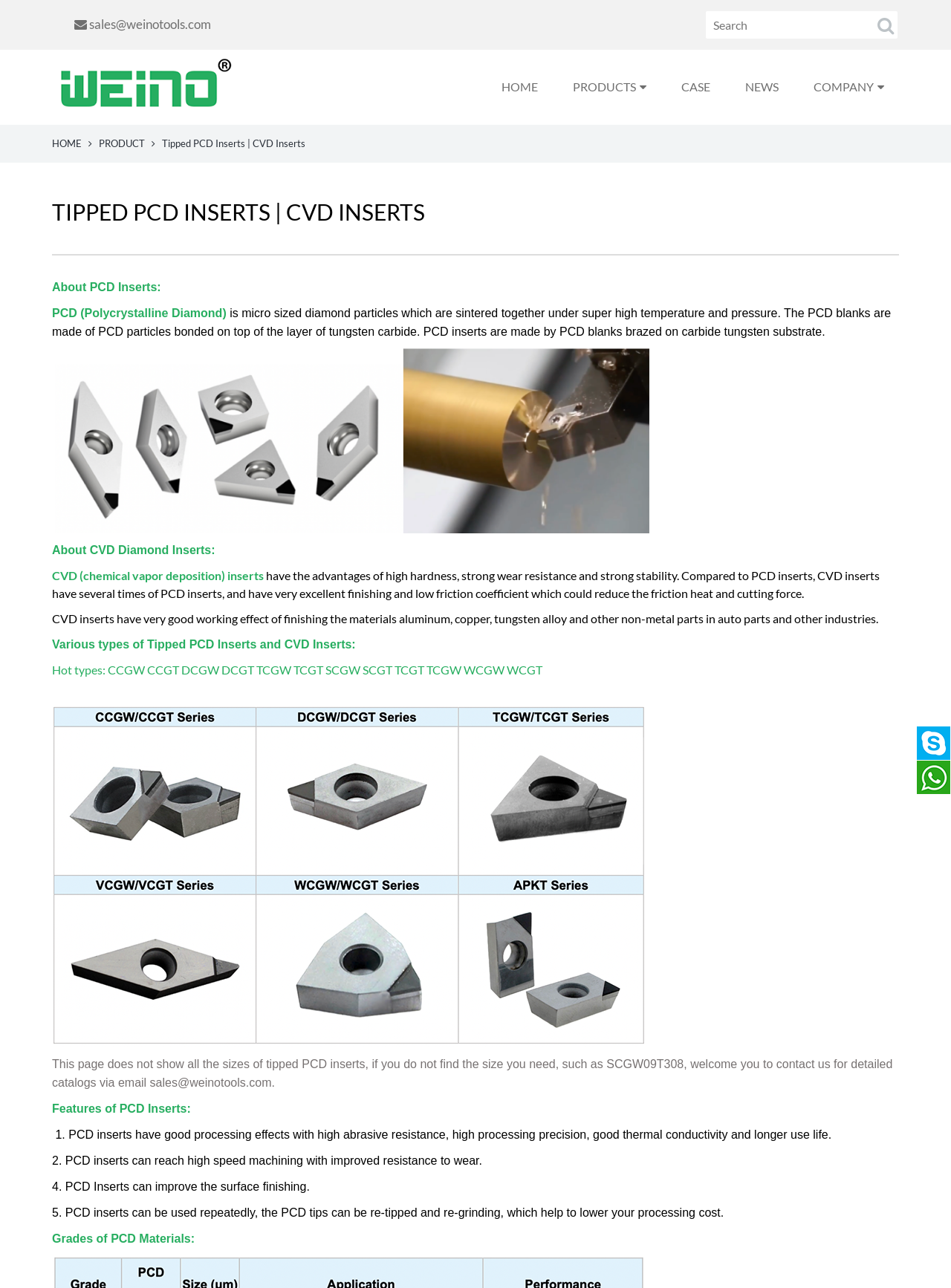Provide a brief response to the question below using one word or phrase:
What is the email address for contacting the company?

sales@weinotools.com